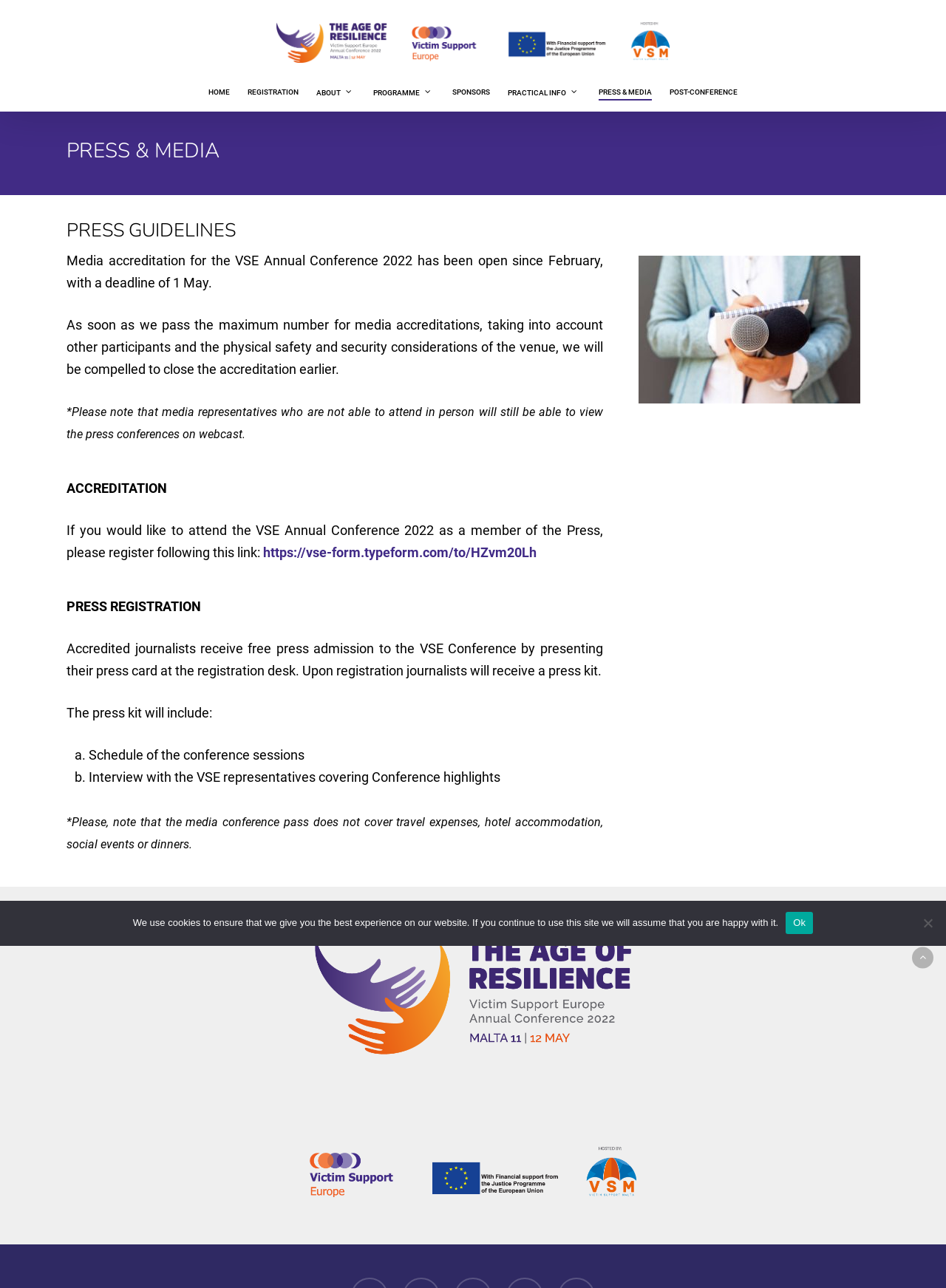Can you find the bounding box coordinates for the element to click on to achieve the instruction: "Register for media accreditation"?

[0.278, 0.423, 0.567, 0.435]